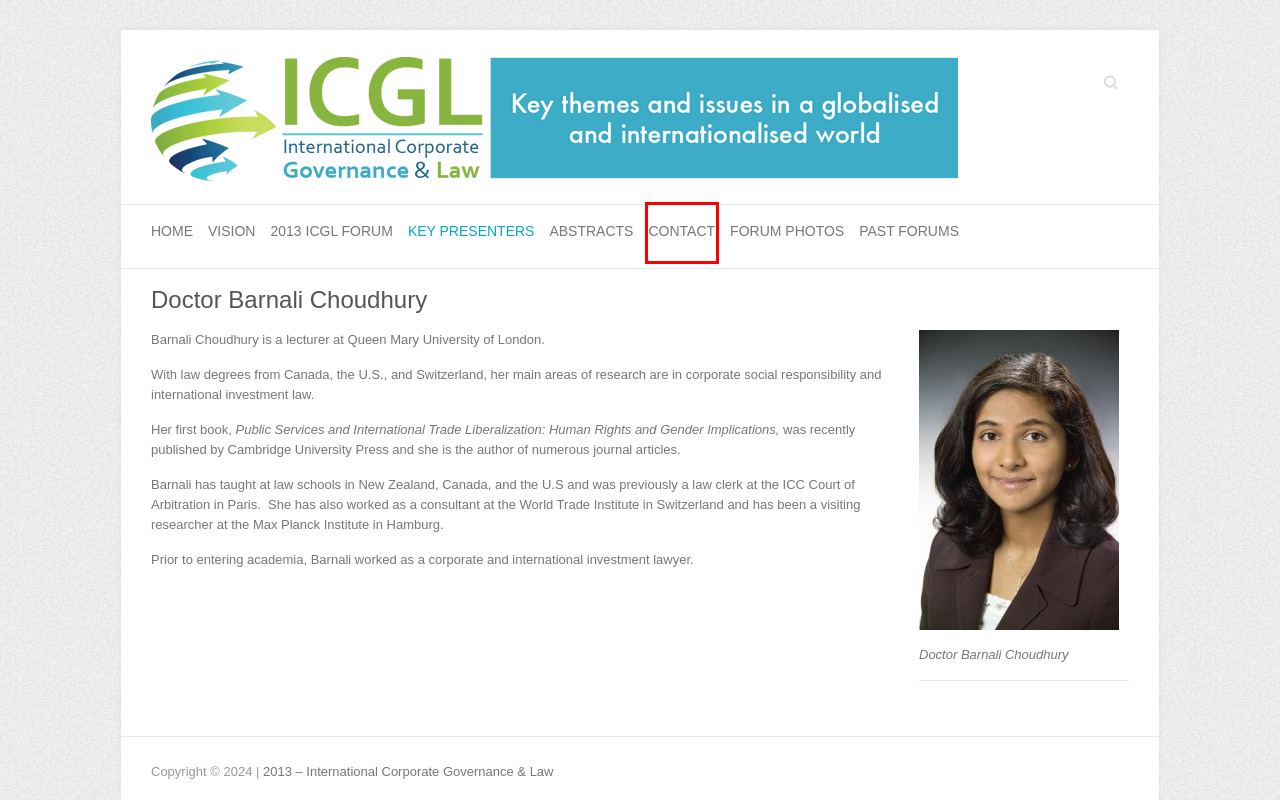You are looking at a screenshot of a webpage with a red bounding box around an element. Determine the best matching webpage description for the new webpage resulting from clicking the element in the red bounding box. Here are the descriptions:
A. Vision – 2013 – International Corporate Governance & Law
B. Contact – 2013 – International Corporate Governance & Law
C. Photo Gallery – 2013 – International Corporate Governance & Law
D. Abstracts – 2013 – International Corporate Governance & Law
E. 2013 – International Corporate Governance & Law
F. 2013 ICGL Forum – 2013 – International Corporate Governance & Law
G. 2018 – International Corporate Governance & Law – Leeds forum
H. Key Presenters – 2013 – International Corporate Governance & Law

B